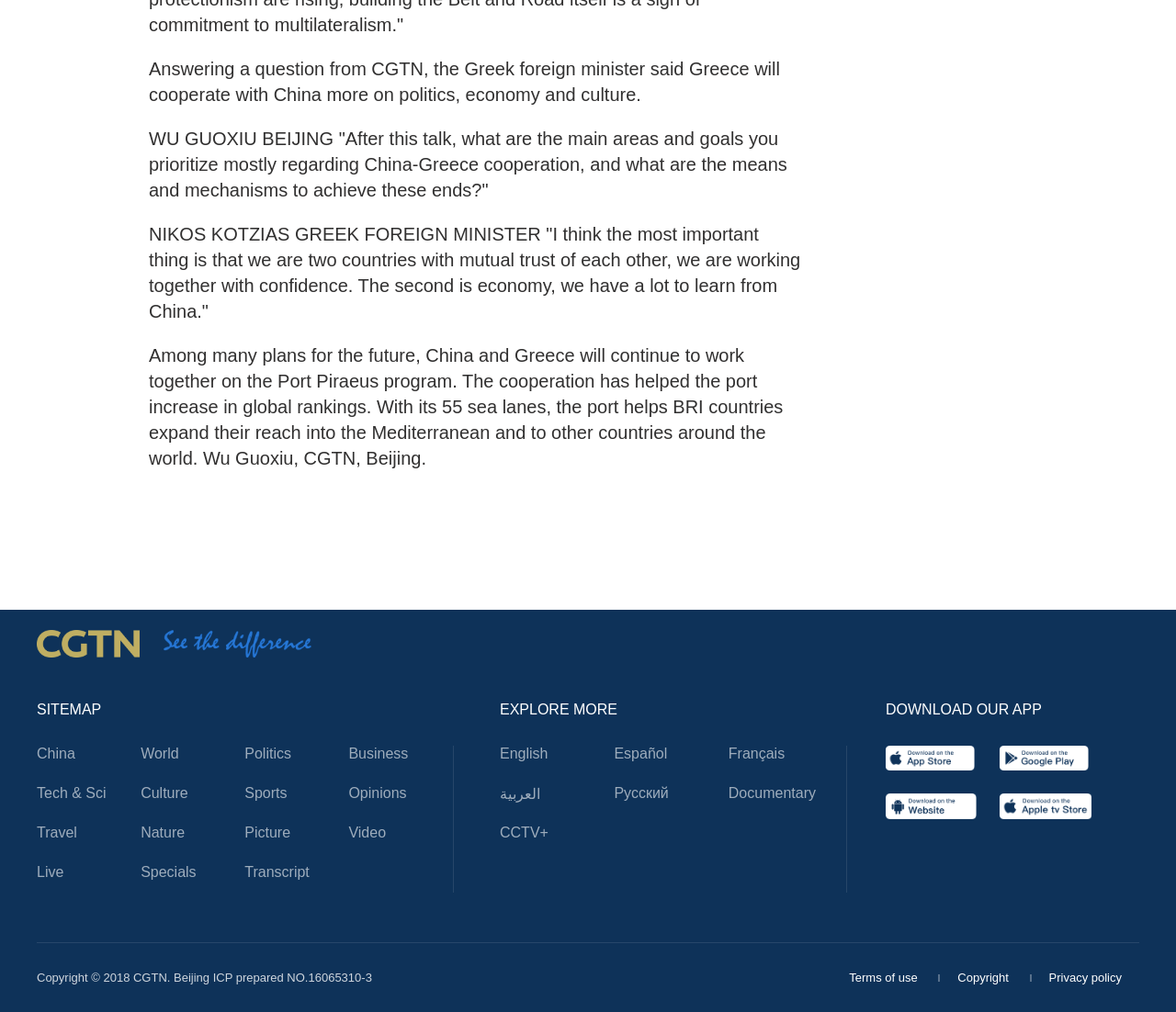Locate the bounding box coordinates of the clickable area needed to fulfill the instruction: "View the sitemap".

[0.031, 0.693, 0.086, 0.708]